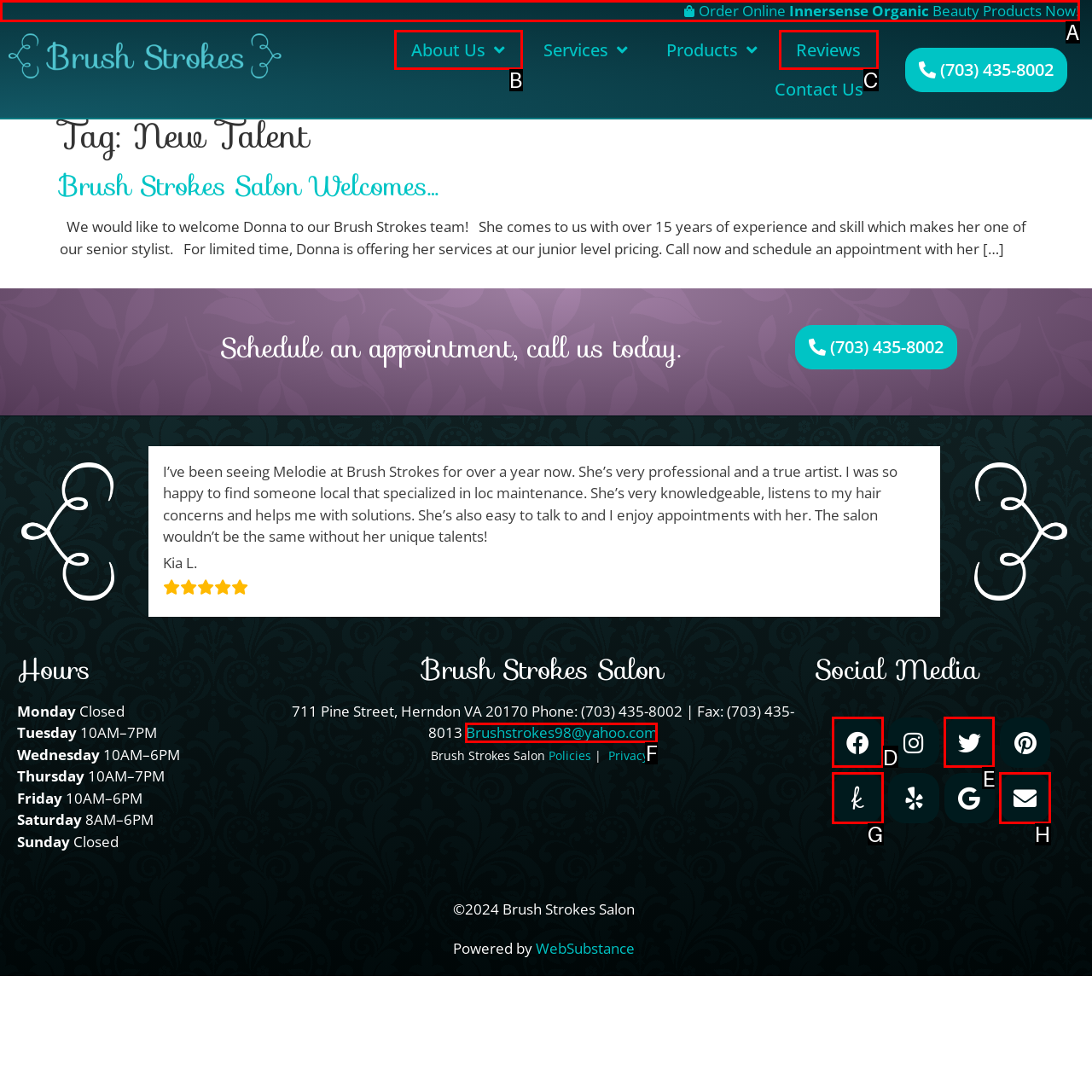From the given choices, identify the element that matches: Twitter
Answer with the letter of the selected option.

E